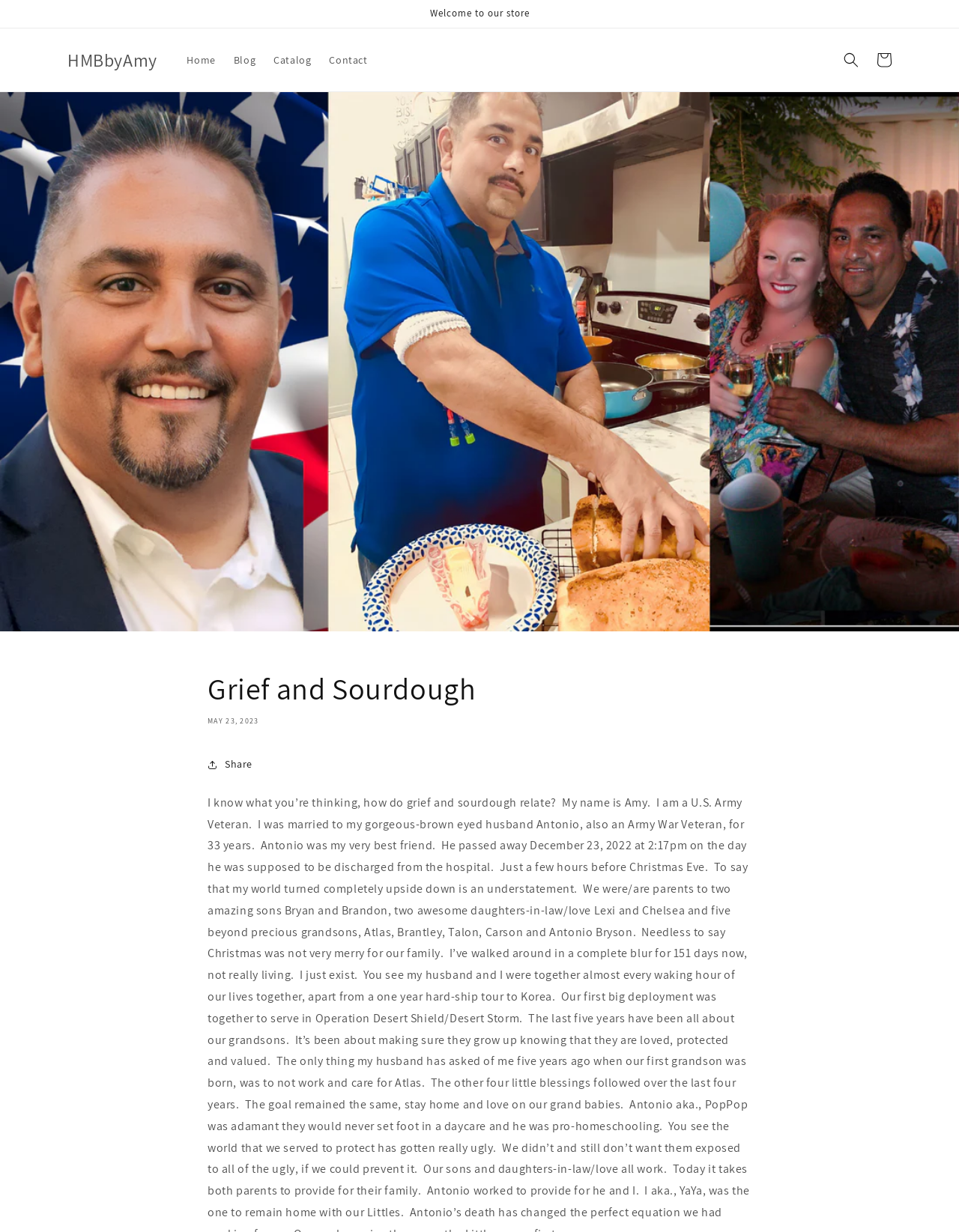Give a concise answer using only one word or phrase for this question:
What is the name of the image on the page?

Grief and Sourdough